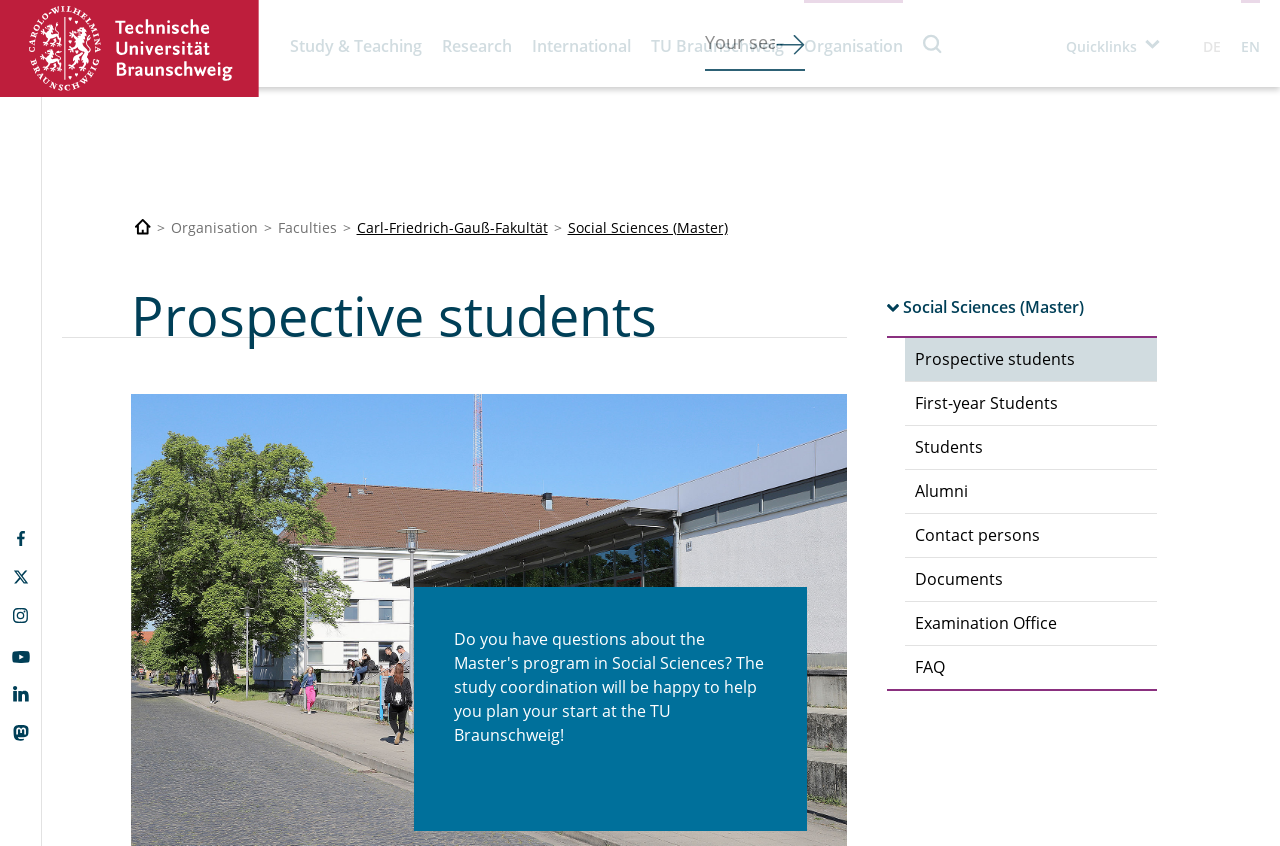Find the bounding box coordinates of the element's region that should be clicked in order to follow the given instruction: "View the CONCERTS page". The coordinates should consist of four float numbers between 0 and 1, i.e., [left, top, right, bottom].

None